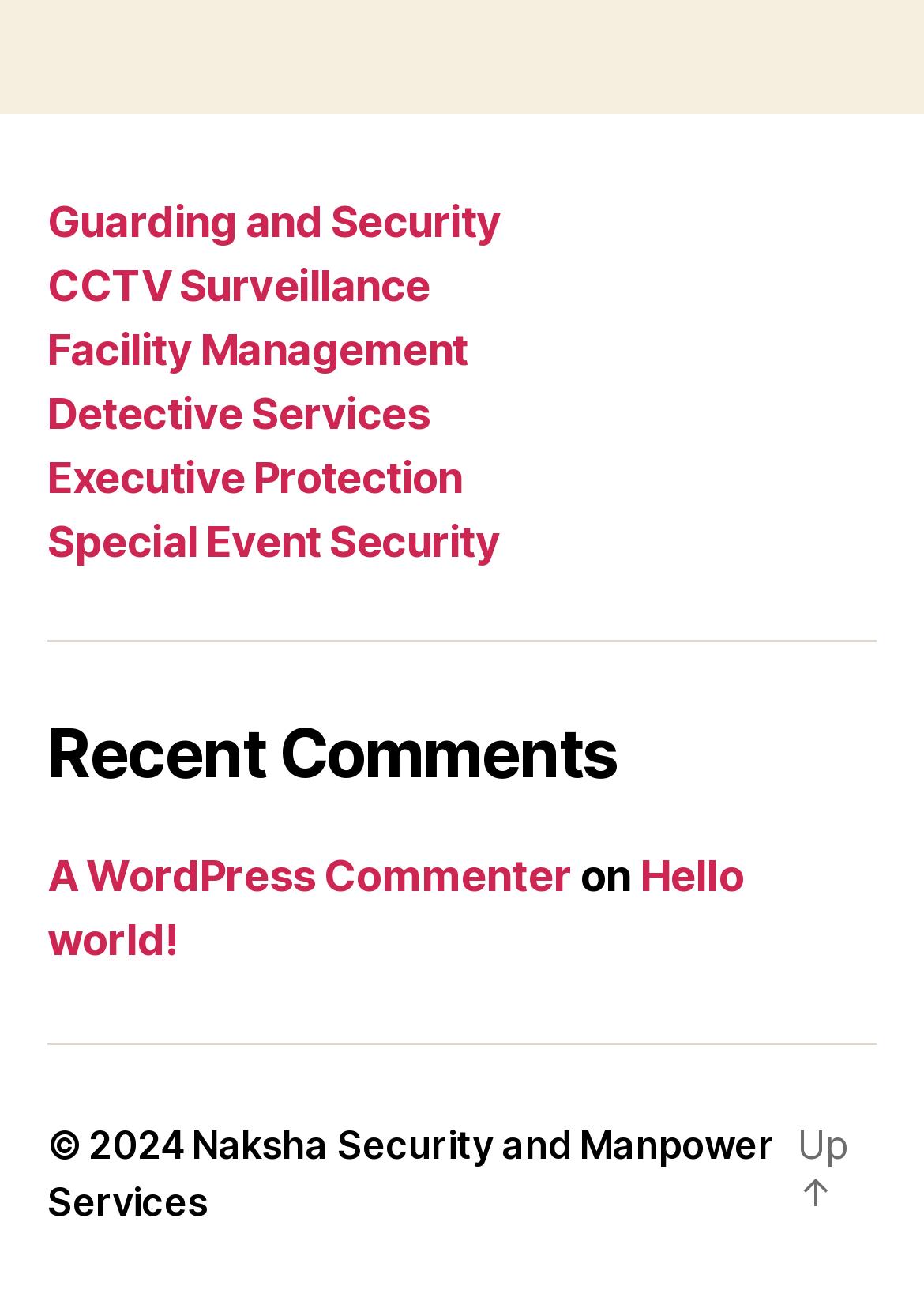Highlight the bounding box coordinates of the region I should click on to meet the following instruction: "Go to Naksha Security and Manpower Services".

[0.051, 0.862, 0.837, 0.942]